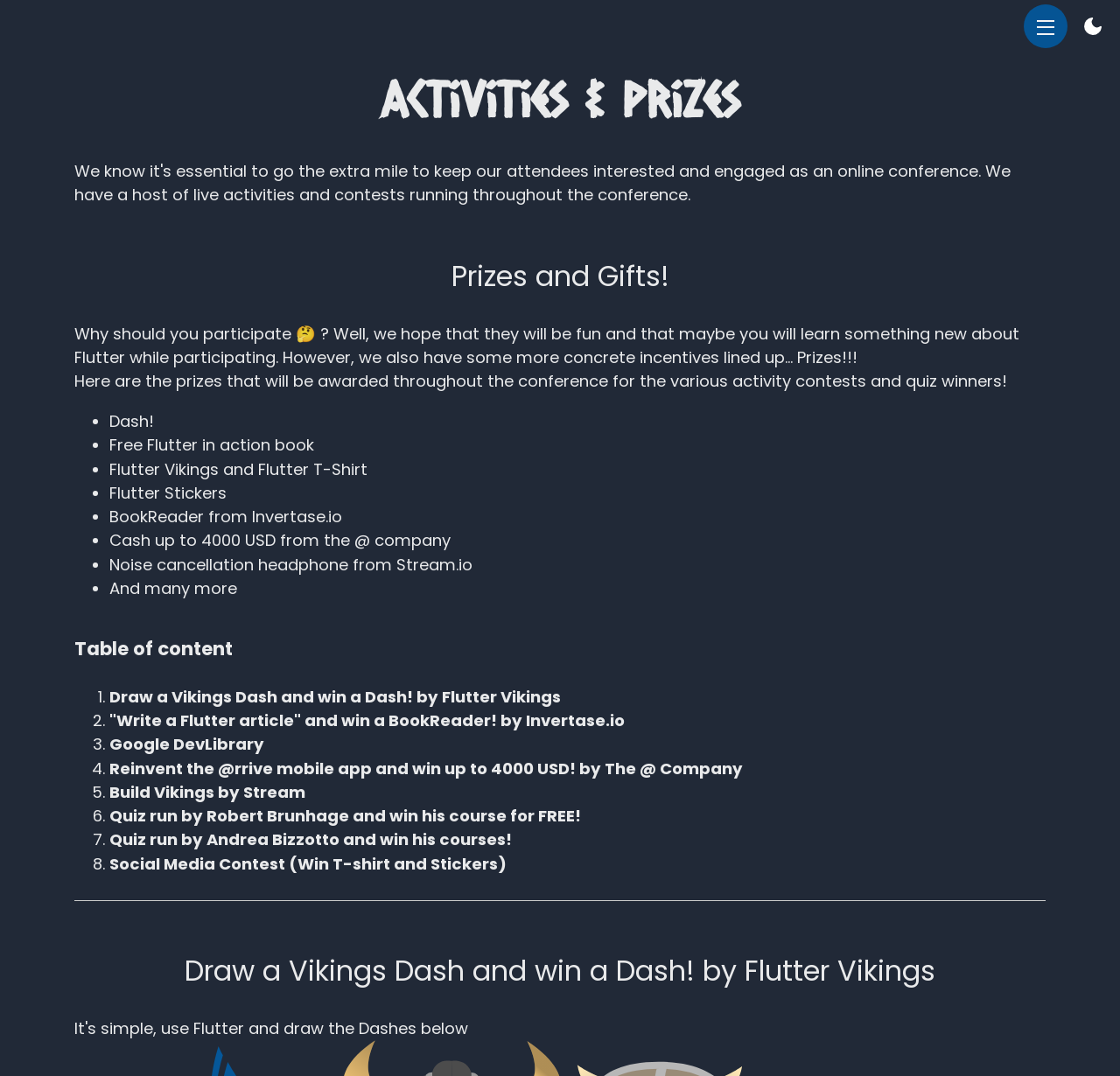Explain in detail what you observe on this webpage.

The webpage is about FlutterVikings, a Flutter conference in Nordic, and it appears to be a single track conference with talks by renowned speakers. At the top right corner, there is an "OPEN MENU" button and a "Theme Mode" button. Below these buttons, there is a header section with the title "Activities & Prizes".

The main content of the page is divided into two sections. The first section explains the prizes and gifts that participants can win by participating in various activities and contests. There is a list of prizes, including a Dash, a free Flutter in action book, a Flutter Vikings and Flutter T-Shirt, Flutter Stickers, a BookReader from Invertase.io, cash up to 4000 USD from the @ company, and a noise cancellation headphone from Stream.io, among others.

The second section is a table of content, which lists eight activities and contests that participants can participate in to win these prizes. Each activity is described in a brief sentence, and they include drawing a Vikings Dash, writing a Flutter article, reinventing a mobile app, building a Vikings app, and participating in quizzes run by various individuals.

At the bottom of the page, there is a repeated section that appears to be a summary of one of the activities, "Draw a Vikings Dash and win a Dash! by Flutter Vikings".